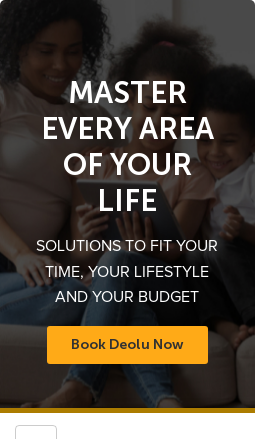Utilize the details in the image to thoroughly answer the following question: What is the bold message in the image?

The bold message in the image is 'MASTER EVERY AREA OF YOUR LIFE', which aims to inspire individuals to take a holistic approach to personal development.